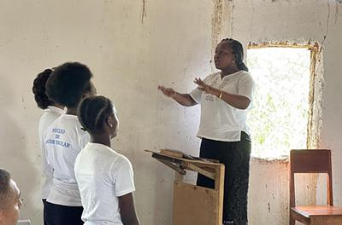Give a detailed account of the visual elements in the image.

In this image, a woman stands confidently at the front of a modest room, gesturing passionately as she engages with a small group of individuals in white t-shirts who are attentive and focused on her. The backdrop is a simple, unfinished wall with a window that allows natural light to illuminate the scene. On a small podium in front of her, she appears to be leading a session, likely involving instruction or encouragement. The setting suggests an educational or community gathering, highlighting themes of leadership, participation, and the sharing of knowledge.